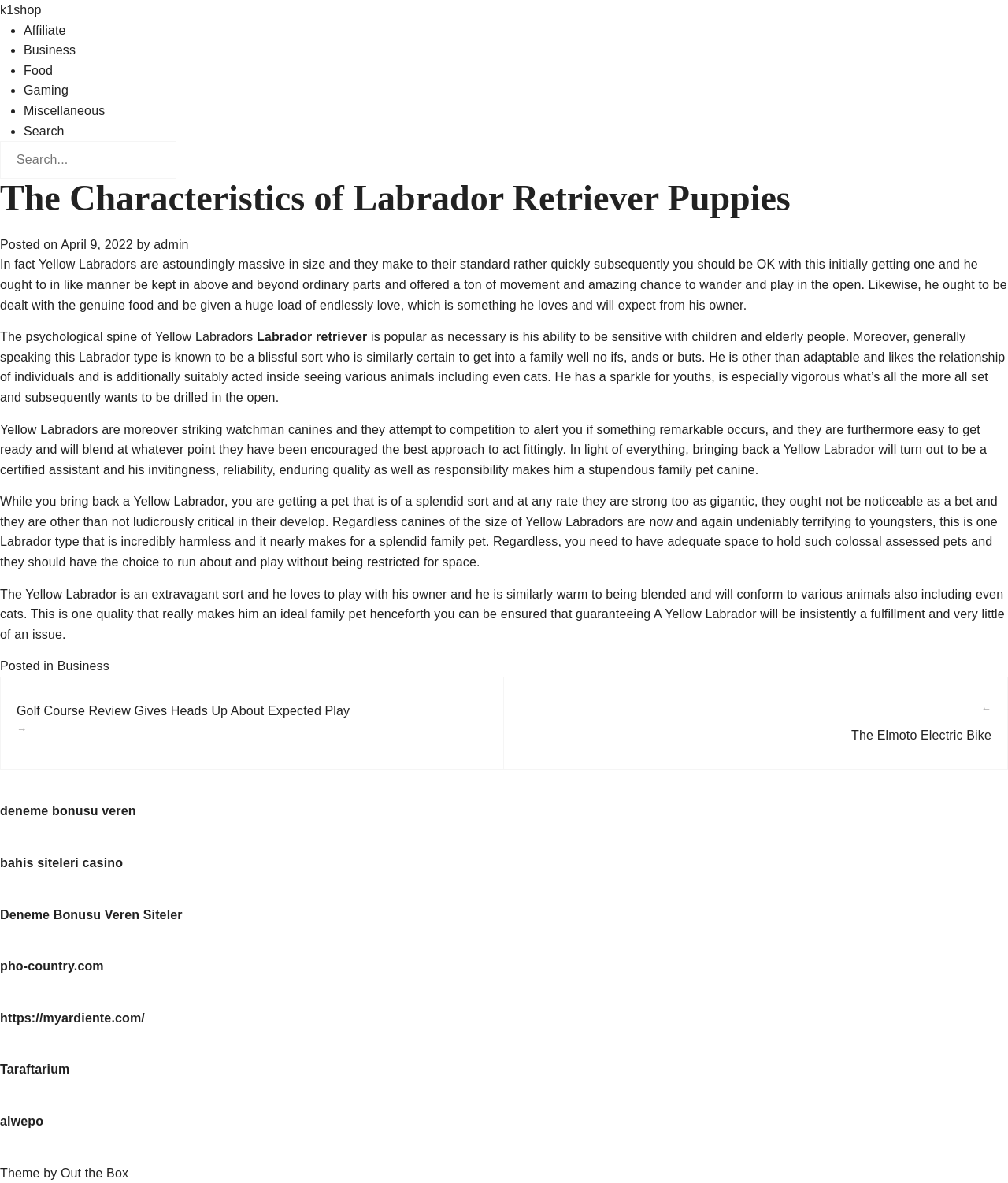Please identify the bounding box coordinates of the element I should click to complete this instruction: 'Visit the Golf Course Review page'. The coordinates should be given as four float numbers between 0 and 1, like this: [left, top, right, bottom].

[0.016, 0.593, 0.484, 0.623]